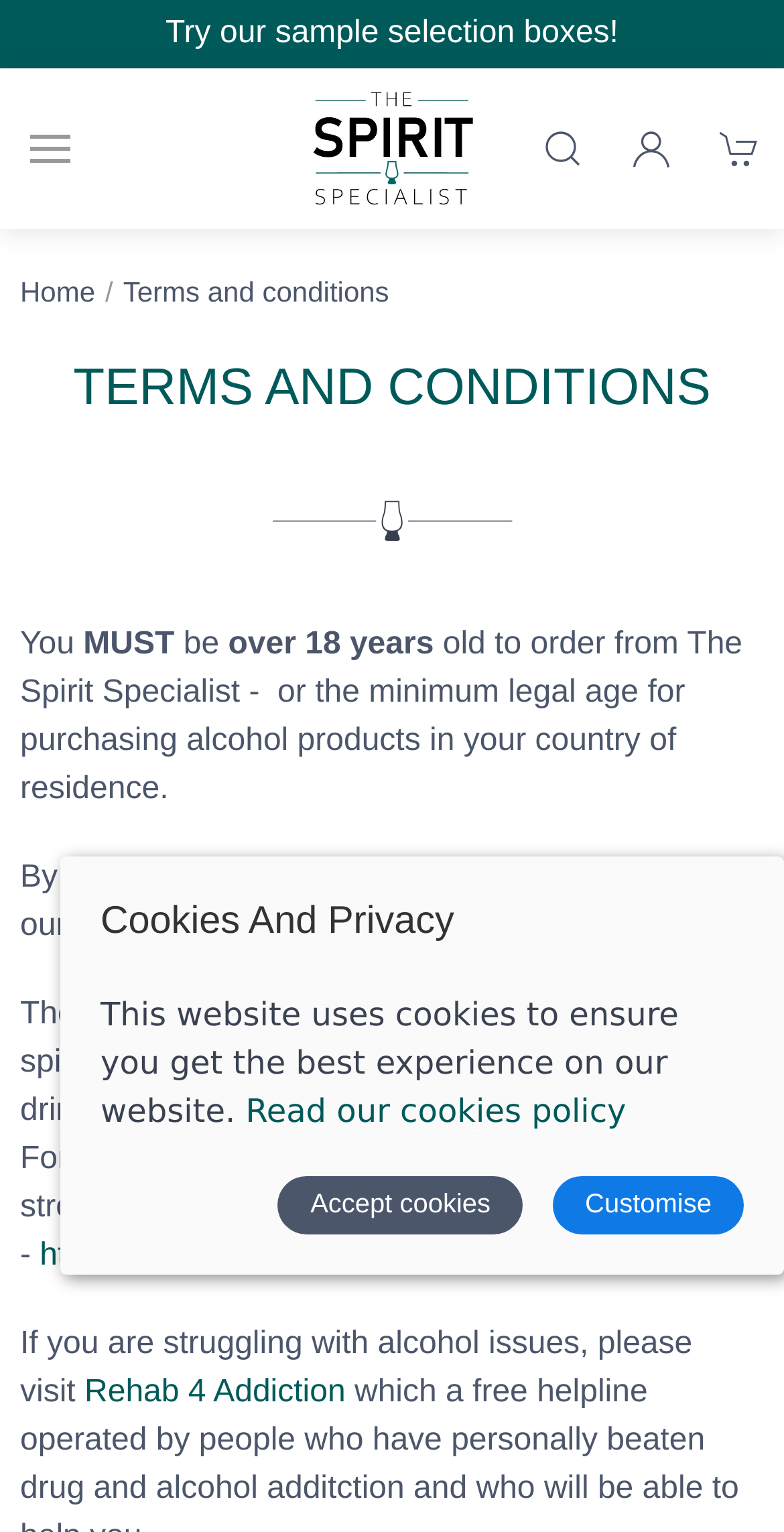Using the format (top-left x, top-left y, bottom-right x, bottom-right y), provide the bounding box coordinates for the described UI element. All values should be floating point numbers between 0 and 1: Try our sample selection boxes!

[0.211, 0.01, 0.789, 0.033]